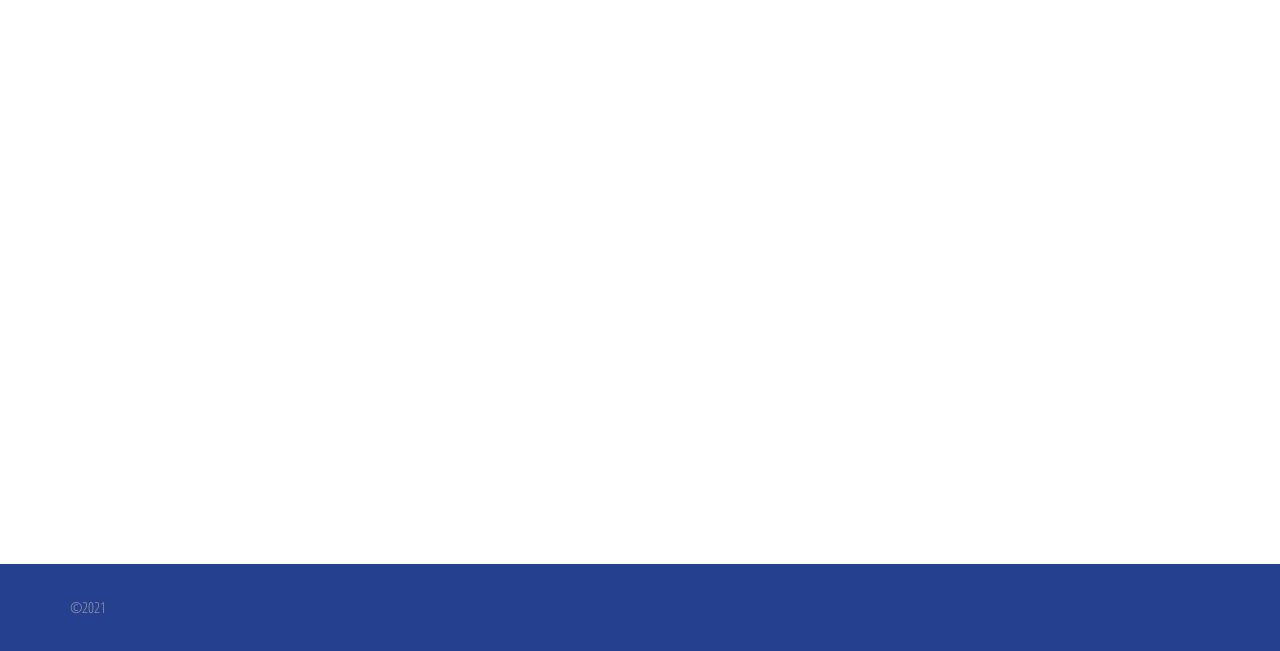What is the purpose of the Live Project?
Utilize the information in the image to give a detailed answer to the question.

According to the webpage, the Live Project has created a fresh future vision for Heeley Energy House, and similarly, it has worked on other projects like The Dell Project and Goldthorpe Terraces, suggesting that the purpose of the Live Project is to create a fresh future vision for these areas.